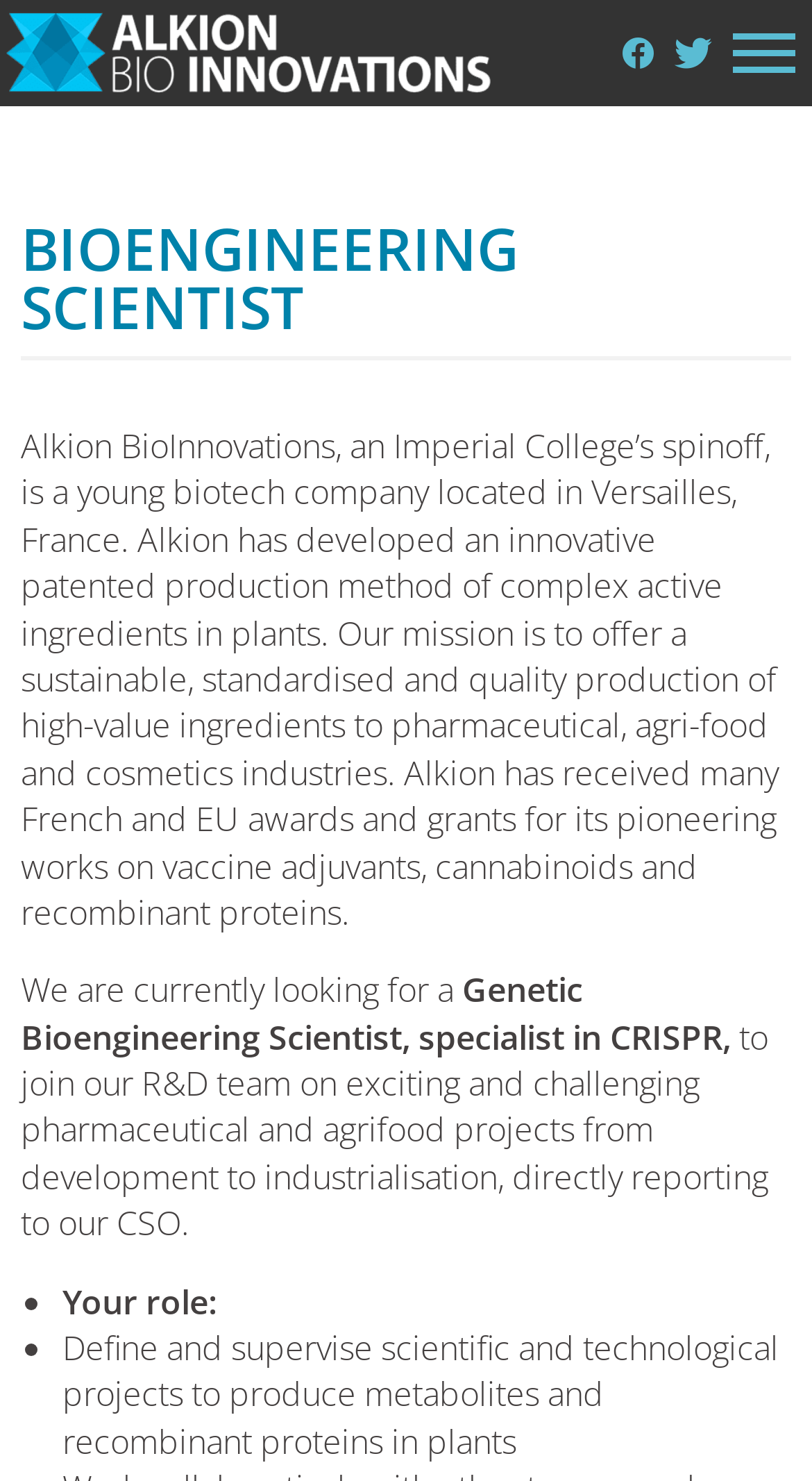Examine the image and give a thorough answer to the following question:
What is the responsibility of the role?

The responsibility of the role can be found in the StaticText element with the text 'Define and supervise scientific and technological projects to produce metabolites and recombinant proteins in plants'